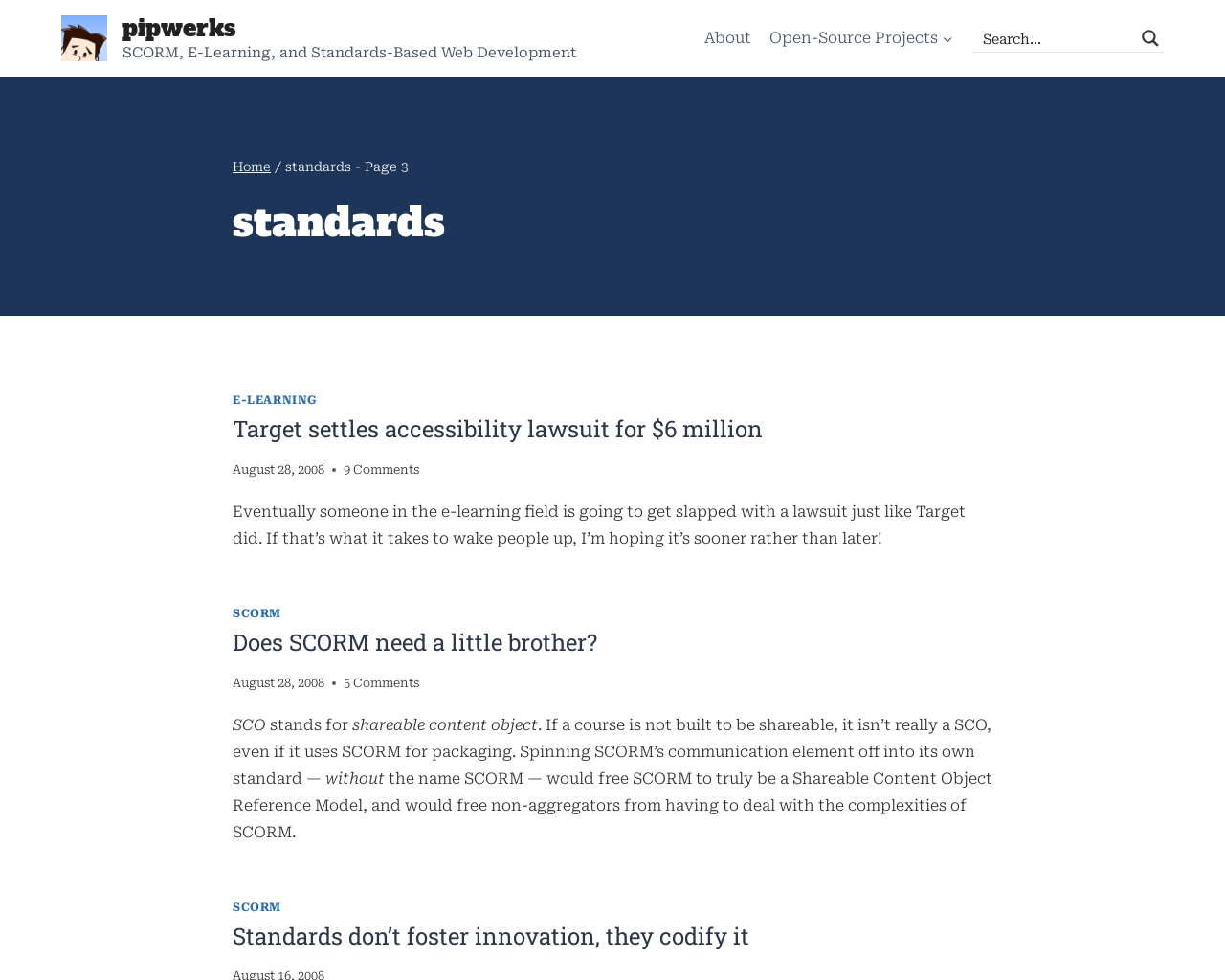What is the topic of the first article? Based on the image, give a response in one word or a short phrase.

E-LEARNING